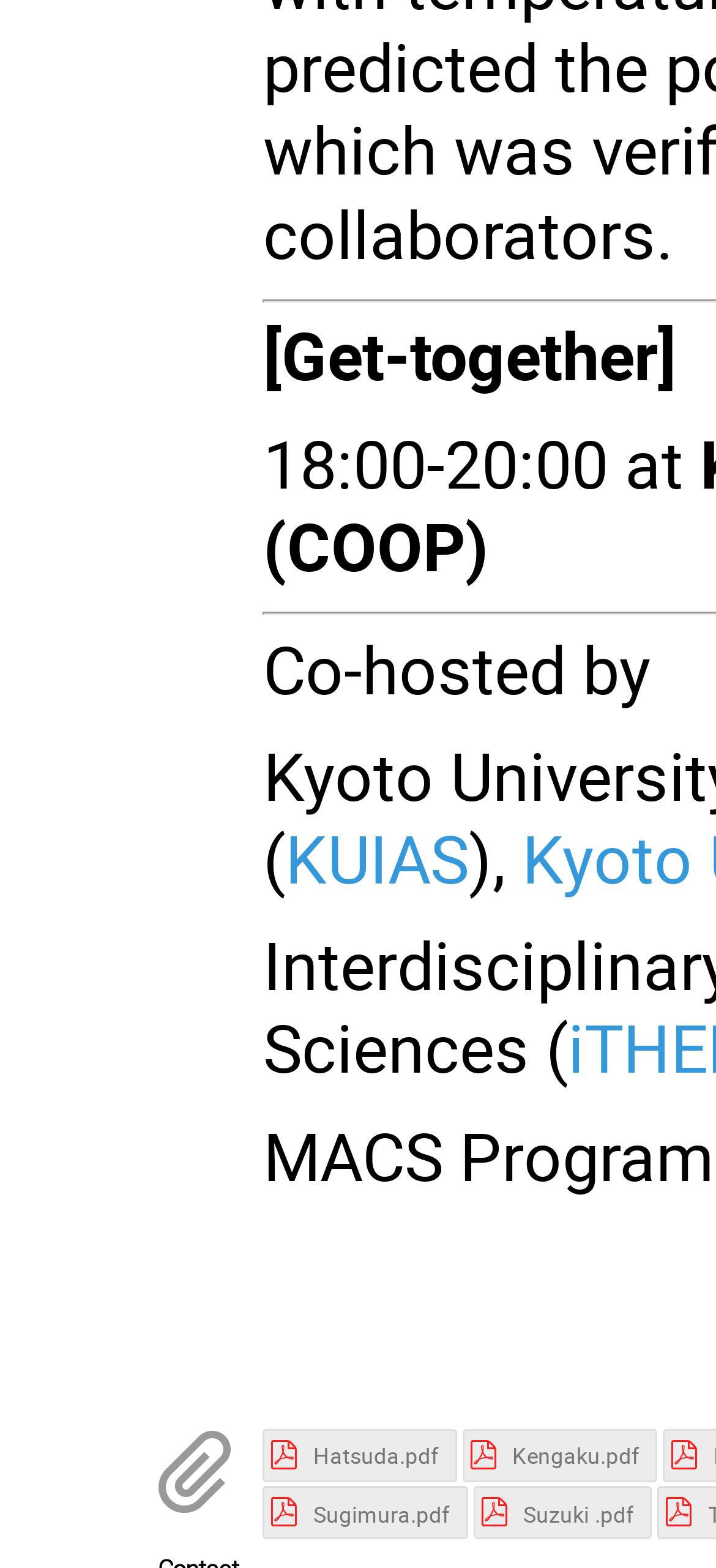Using the information in the image, give a comprehensive answer to the question: 
How many PDF files are available for download?

There are four PDF files available for download, indicated by four link elements on the webpage, namely 'a Hatsuda.pdf', 'a Kengaku.pdf', 'a Sugimura.pdf', and 'a Suzuki.pdf'.